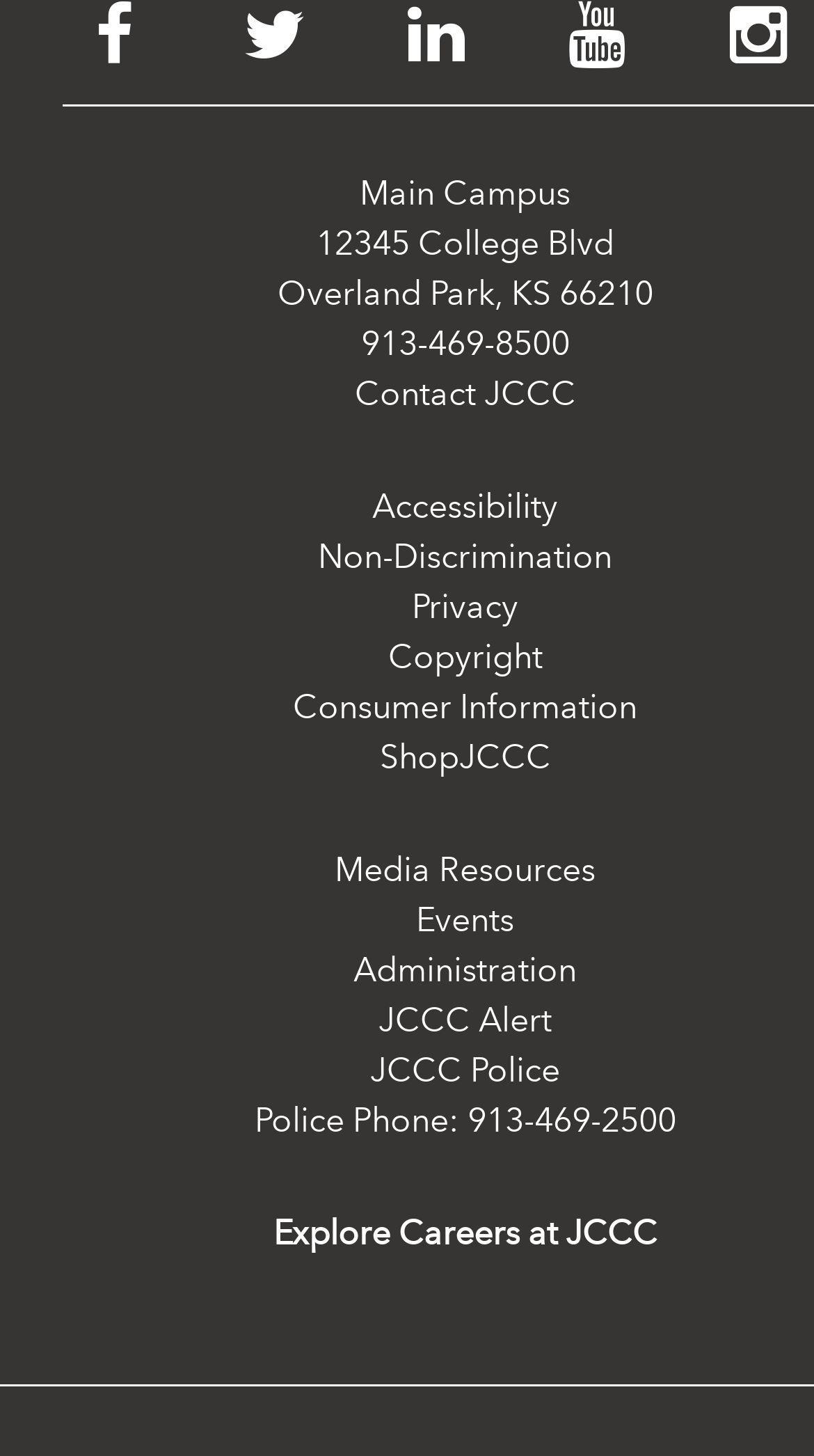From the element description Copyright, predict the bounding box coordinates of the UI element. The coordinates must be specified in the format (top-left x, top-left y, bottom-right x, bottom-right y) and should be within the 0 to 1 range.

[0.477, 0.437, 0.666, 0.464]